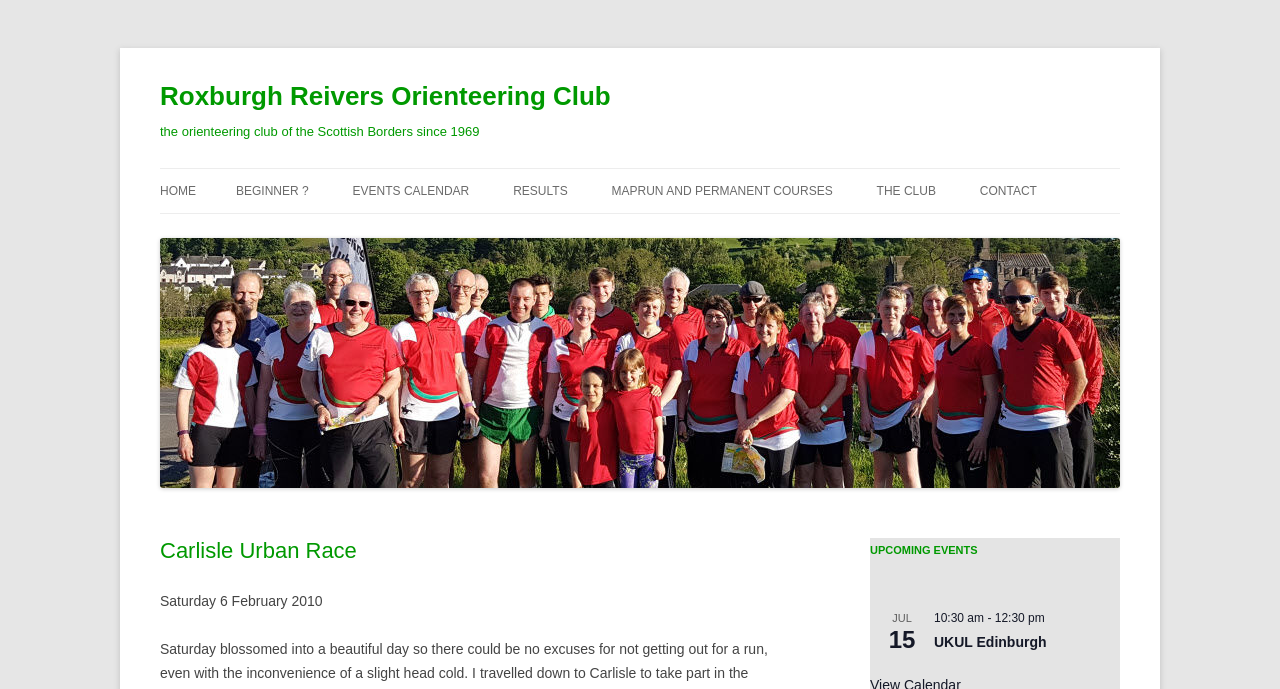Using the description "parent_node: Roxburgh Reivers Orienteering Club", locate and provide the bounding box of the UI element.

[0.125, 0.69, 0.875, 0.713]